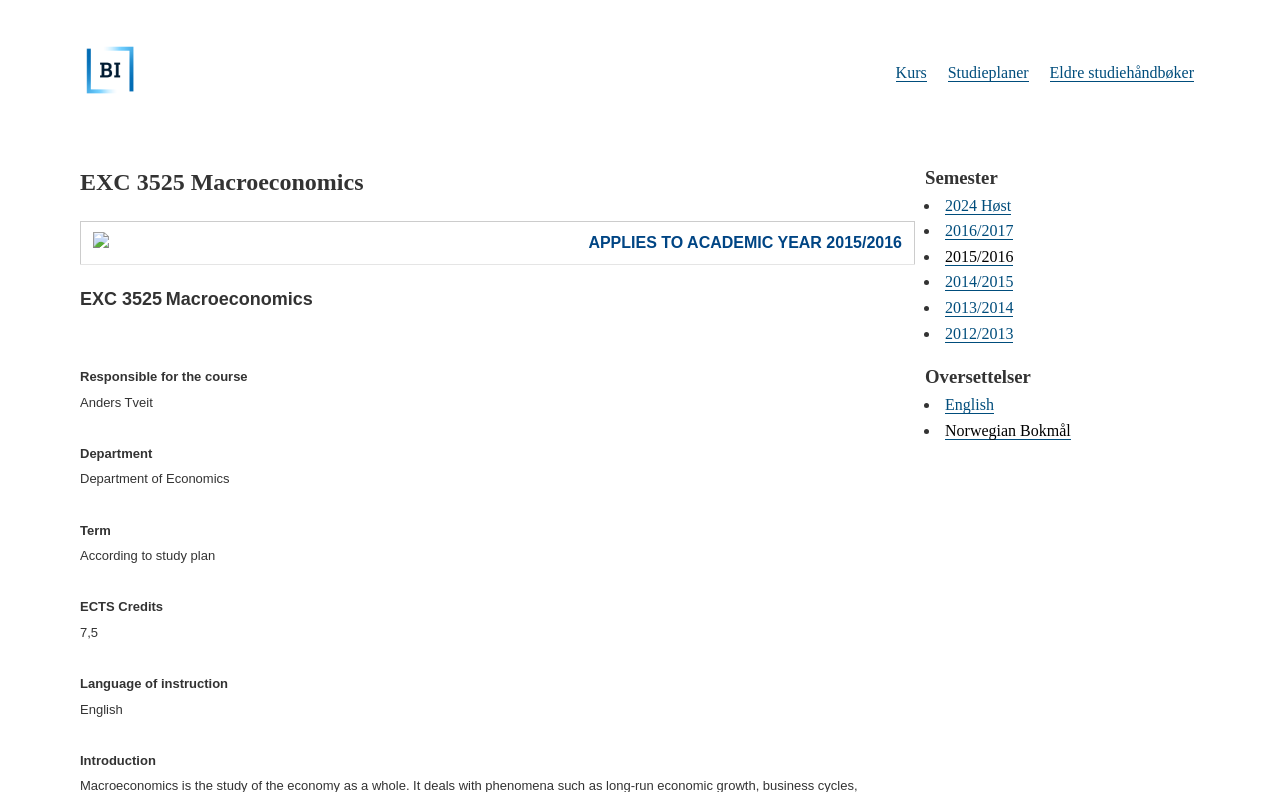What is the course name?
Could you answer the question in a detailed manner, providing as much information as possible?

I found the course name by looking at the heading element with the text 'EXC 3525 Macroeconomics' which is located at the top of the webpage.